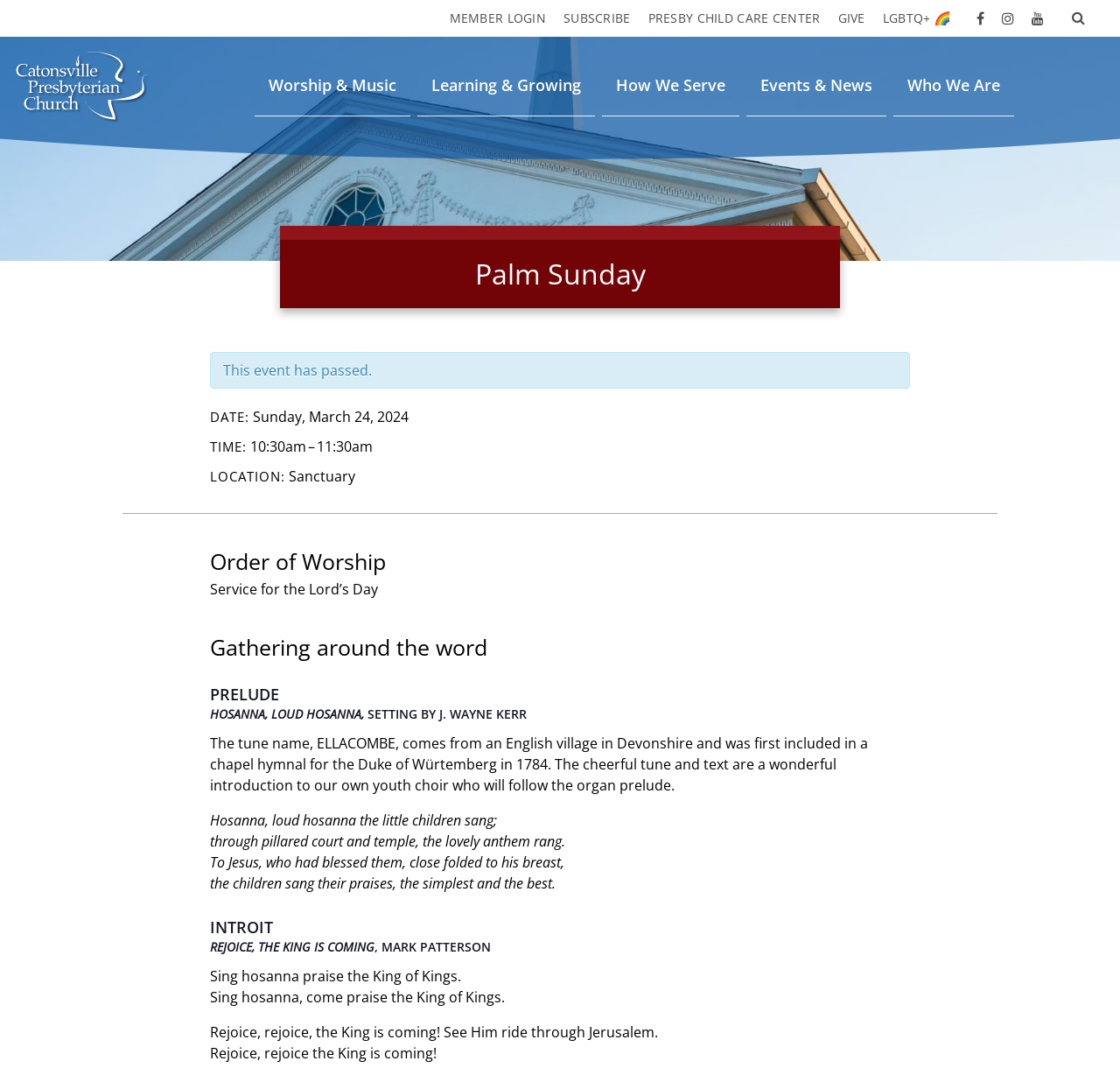What is the time of the event on March 24, 2024?
Provide a detailed answer to the question using information from the image.

I found the answer by looking at the text 'TIME: 10:30am – 11:30am' which indicates the start and end time of the event.